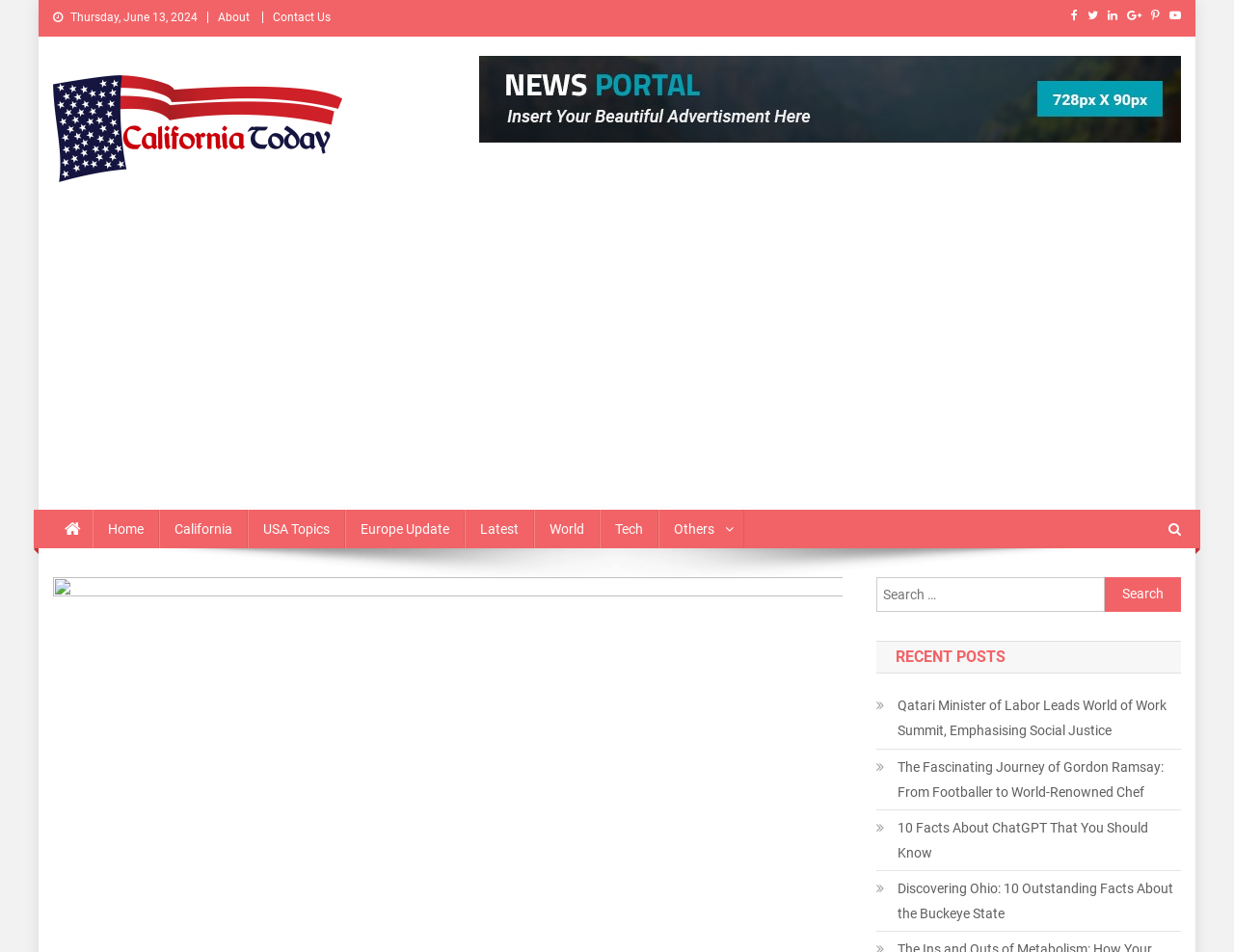Identify the bounding box coordinates of the clickable section necessary to follow the following instruction: "Search for something". The coordinates should be presented as four float numbers from 0 to 1, i.e., [left, top, right, bottom].

[0.71, 0.606, 0.895, 0.642]